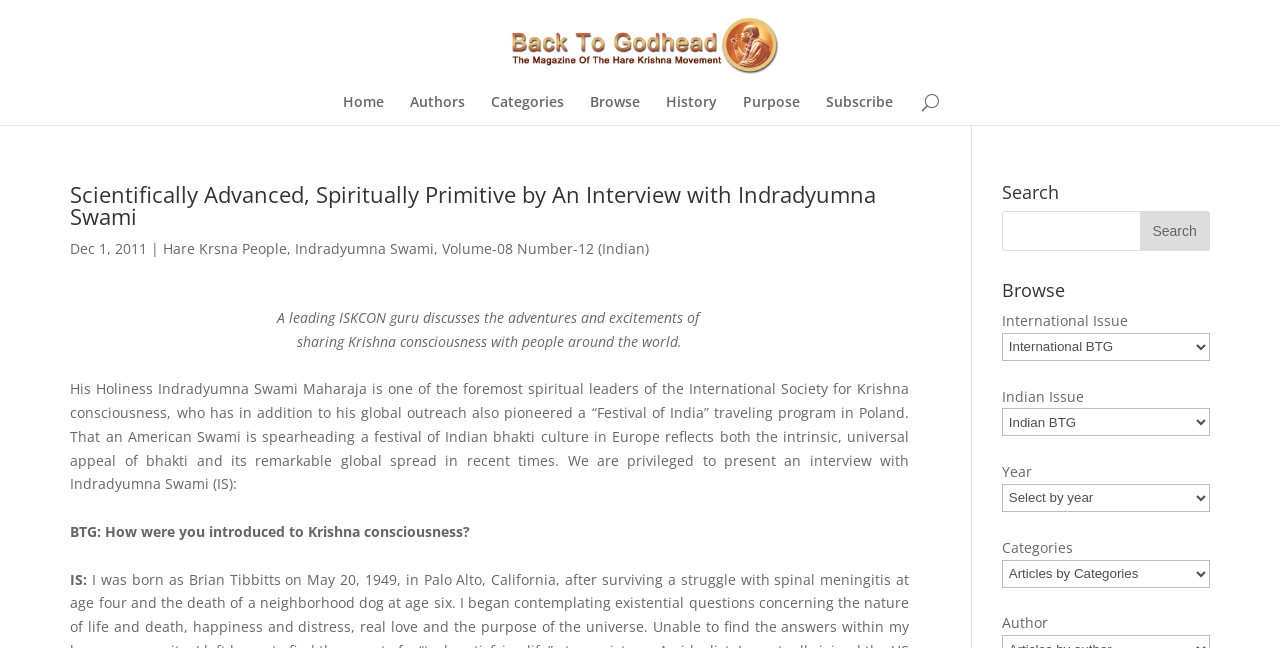Explain the contents of the webpage comprehensively.

This webpage is about an interview with Indradyumna Swami, a leading ISKCON guru, published in Back To Godhead magazine. At the top, there is a logo of Back To Godhead, accompanied by a link to the magazine's homepage. Below the logo, there are six navigation links: Home, Authors, Categories, Browse, History, and Purpose, followed by a Subscribe link.

The main content of the webpage is an interview with Indradyumna Swami, which is divided into sections. The title of the interview, "Scientifically Advanced, Spiritually Primitive by An Interview with Indradyumna Swami", is displayed prominently at the top. Below the title, there is a date, "Dec 1, 2011", and a series of links to related topics, including the magazine's volume and issue number.

The interview itself is presented in a question-and-answer format, with the interviewer's questions and the Swami's responses displayed in a clear and readable format. The text is divided into paragraphs, with the Swami's responses indented below each question.

On the right side of the webpage, there is a search bar with a Search button, allowing users to search for specific content on the website. Below the search bar, there are several dropdown menus for browsing the website's content by international or Indian issue, year, category, and author.

Overall, the webpage is well-organized and easy to navigate, with a clear focus on the interview with Indradyumna Swami.